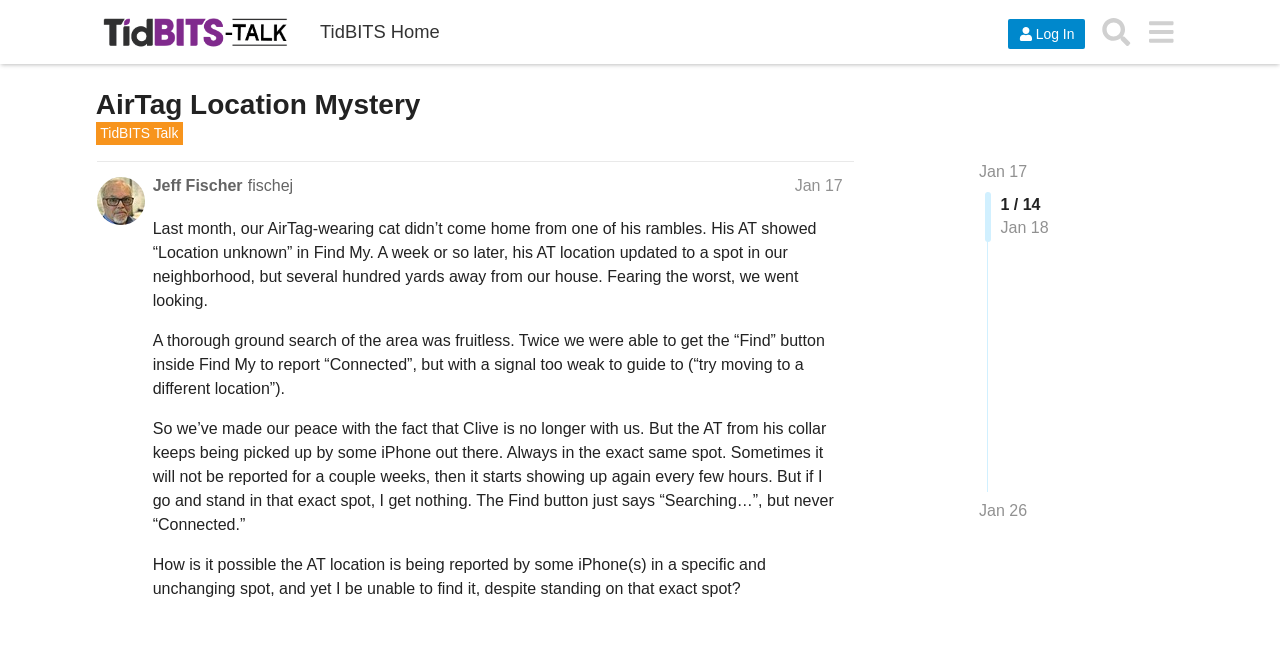Identify the bounding box coordinates of the section that should be clicked to achieve the task described: "Go to the TidBITS Home page".

[0.241, 0.023, 0.352, 0.075]